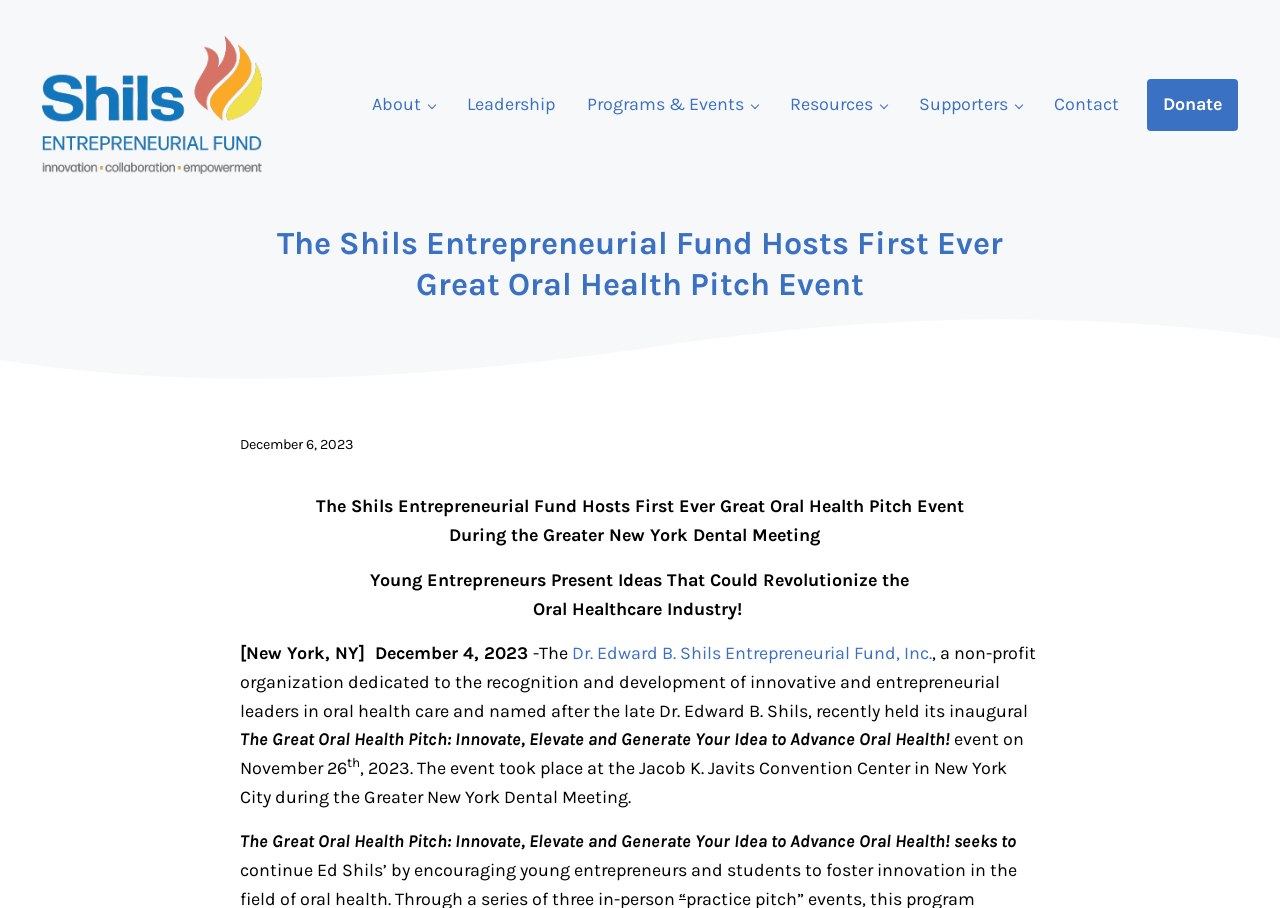Please give a succinct answer to the question in one word or phrase:
What is the date of the Great Oral Health Pitch event?

November 26, 2023